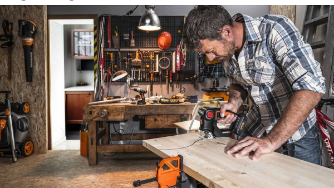Carefully observe the image and respond to the question with a detailed answer:
How is the workspace organized?

The workspace is well-organized, featuring various tools neatly arranged on a pegboard, including drills and clamps, indicating a professional setup. This organization suggests a systematic approach to the handyman's work.